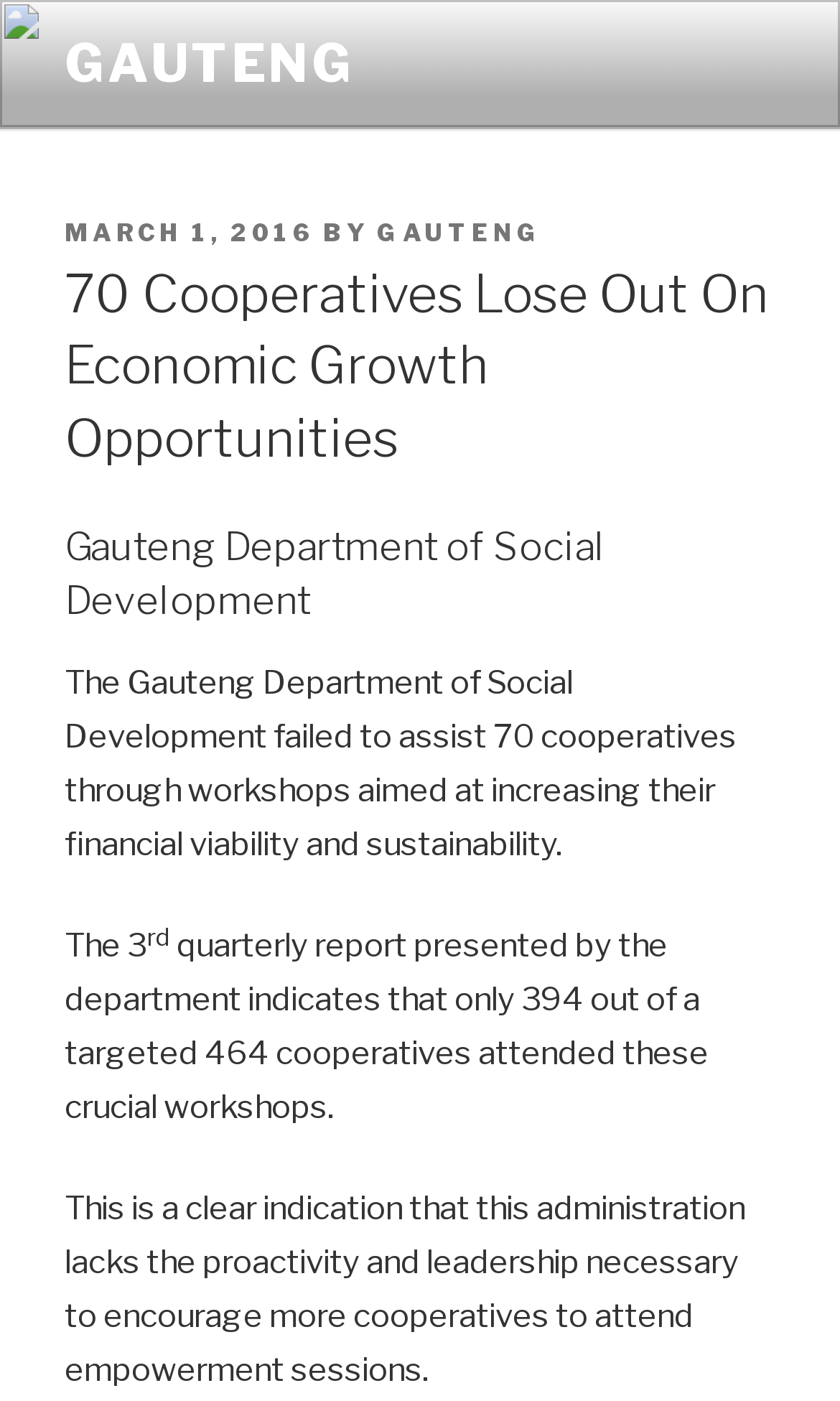Determine the main headline from the webpage and extract its text.

70 Cooperatives Lose Out On Economic Growth Opportunities